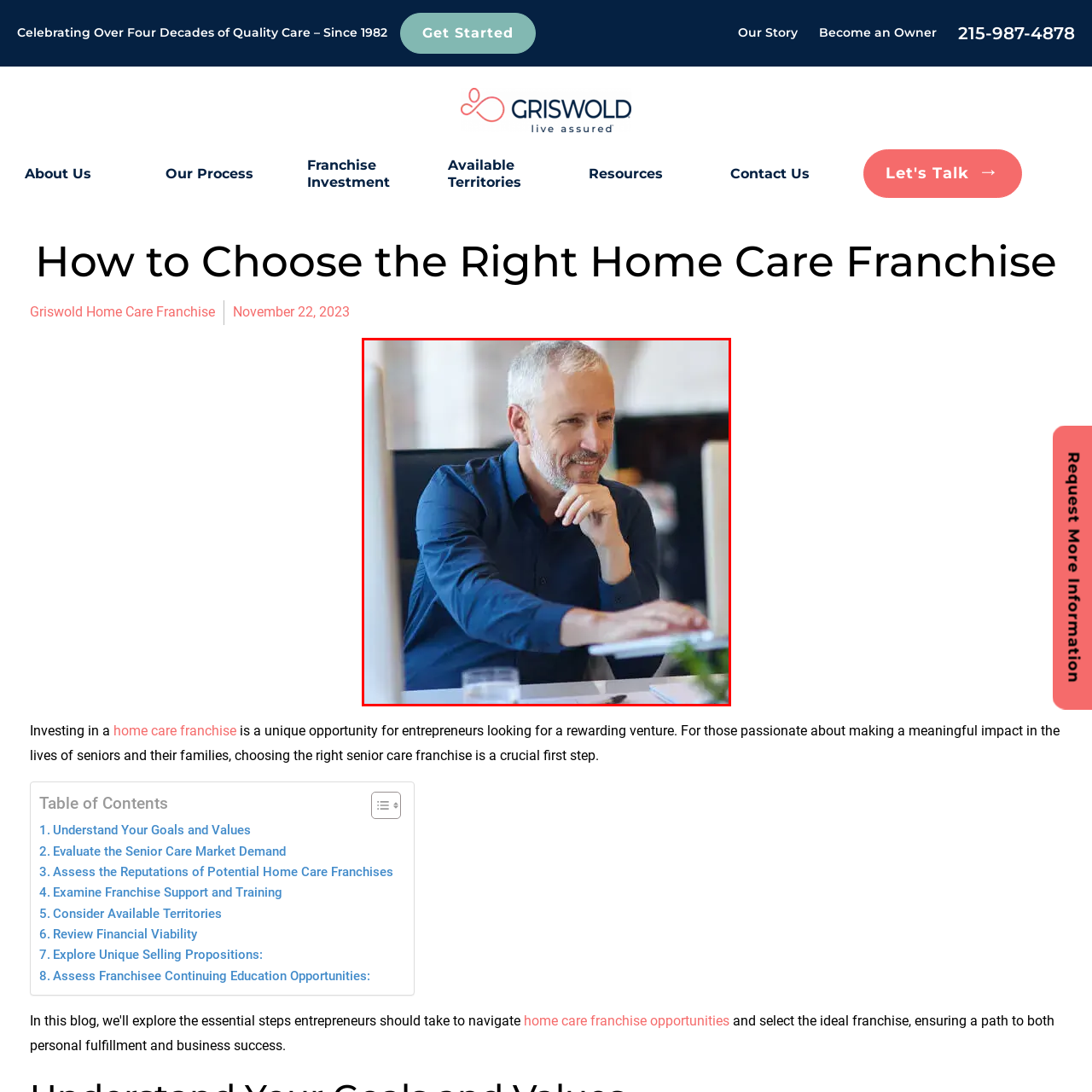Observe the image enclosed by the red box and thoroughly answer the subsequent question based on the visual details: What is on the table in the foreground?

The caption specifically mentions a glass of water resting on the table in the foreground, which adds to the professional setting of the workspace.